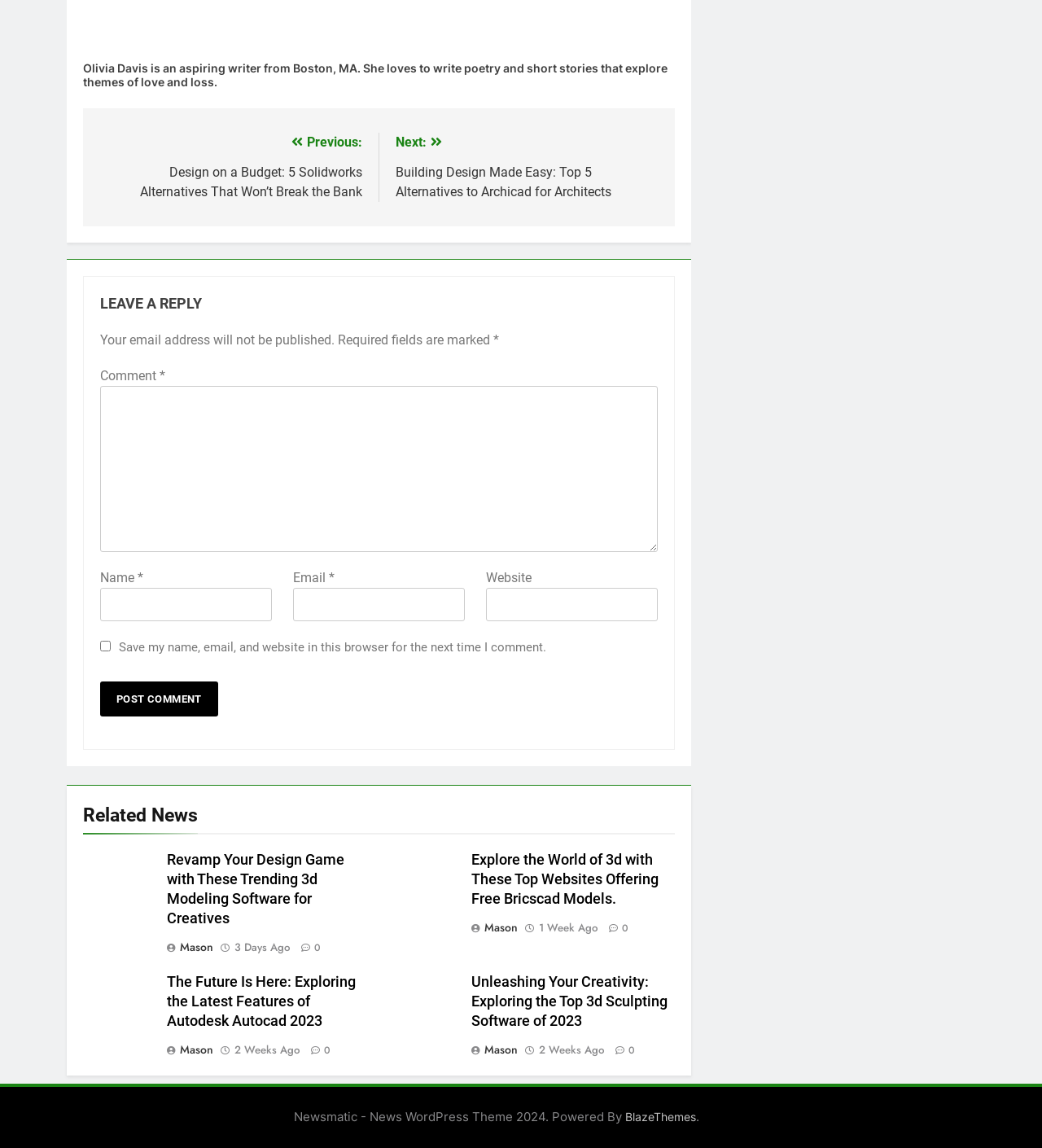Show the bounding box coordinates of the element that should be clicked to complete the task: "Visit BlazeThemes".

[0.6, 0.967, 0.668, 0.979]